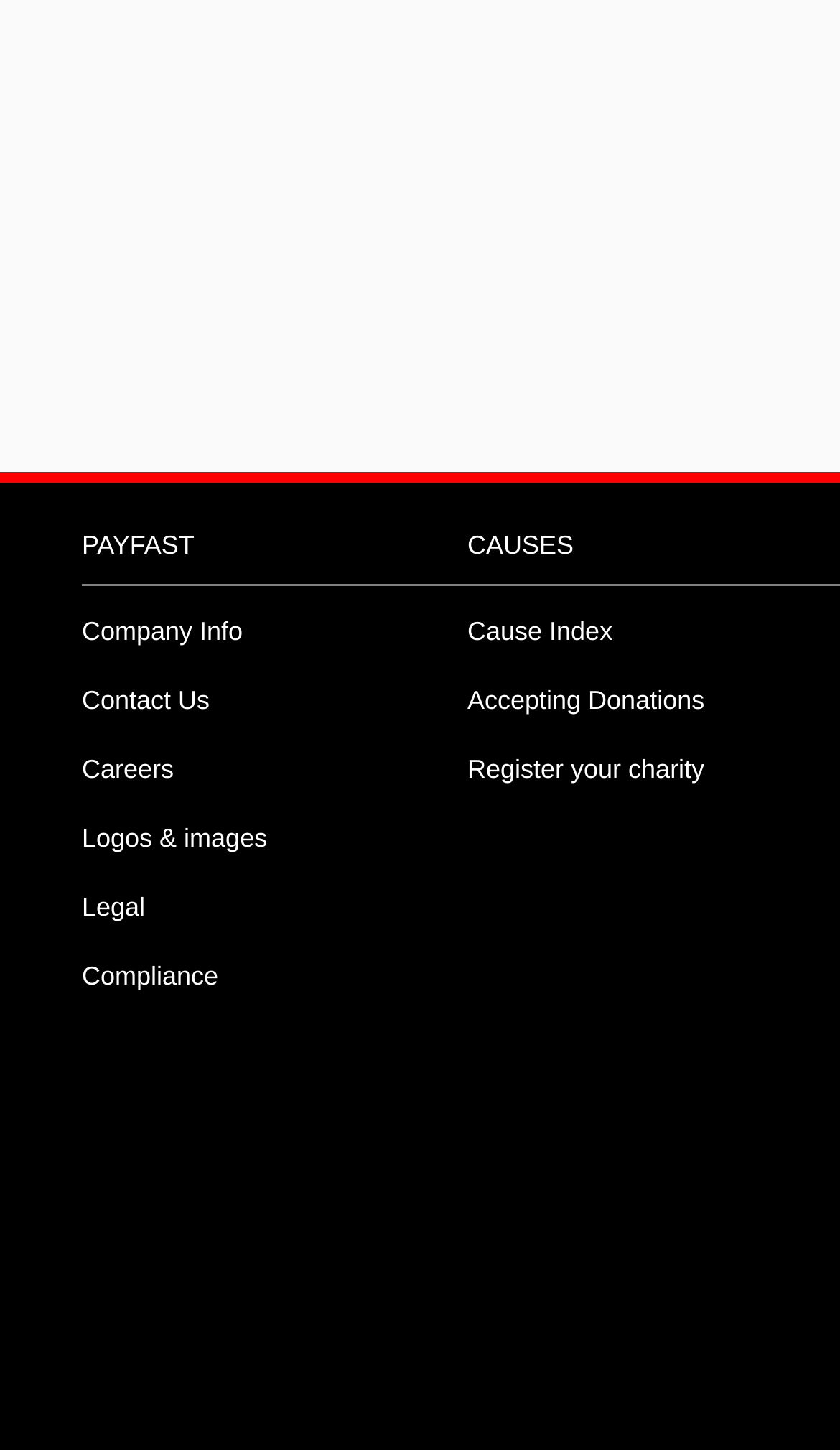What is the last link in the top section?
Use the information from the image to give a detailed answer to the question.

The last link in the top section can be found by looking at the links in the top section, which are 'Company Info', 'Contact Us', 'Careers', 'Logos & images', 'Legal', and 'Compliance'. The last one is 'Compliance'.